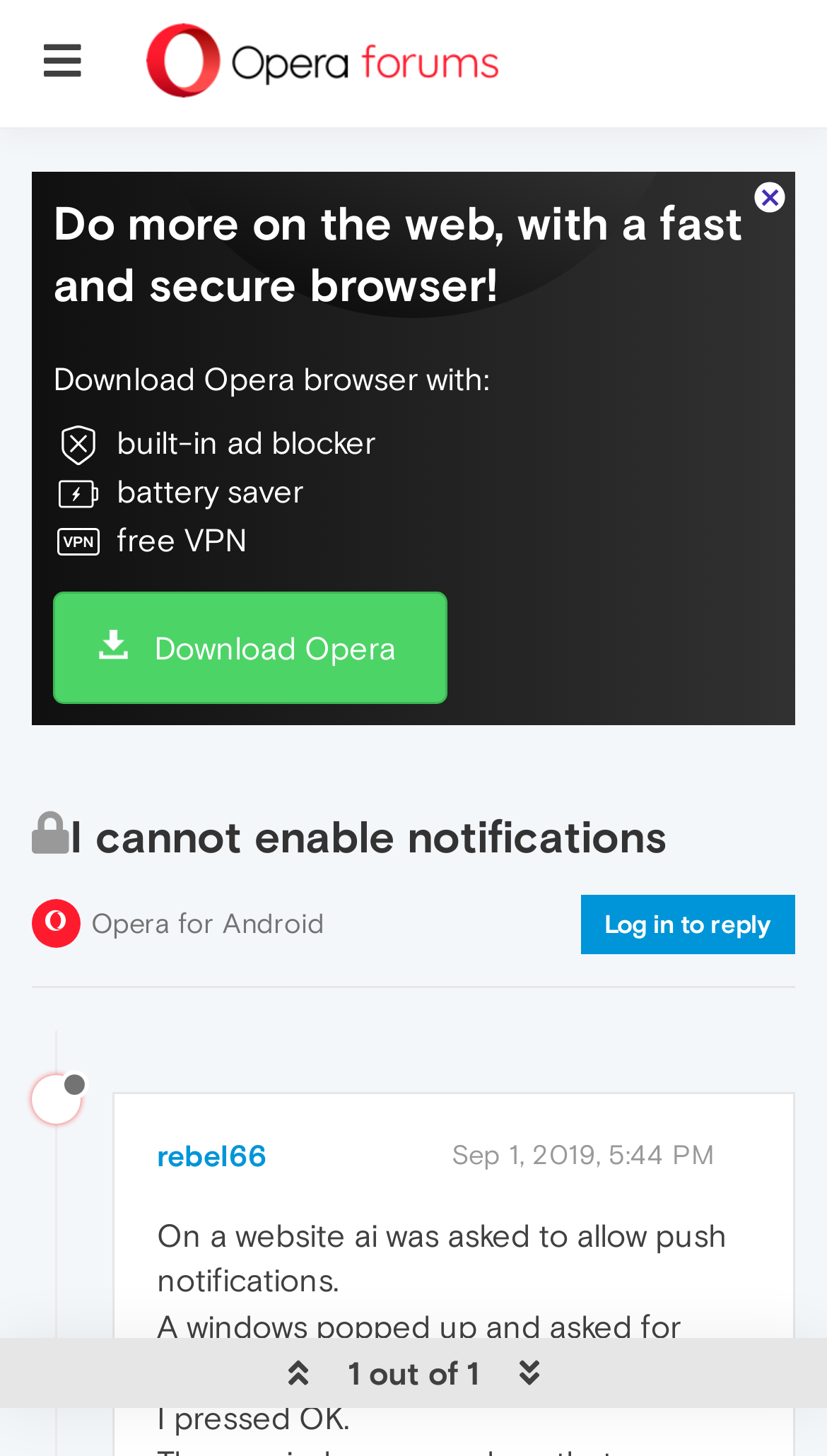How many replies are there to the question?
Answer the question with as much detail as possible.

There are no replies to the question, as there are no other posts or comments on the webpage.